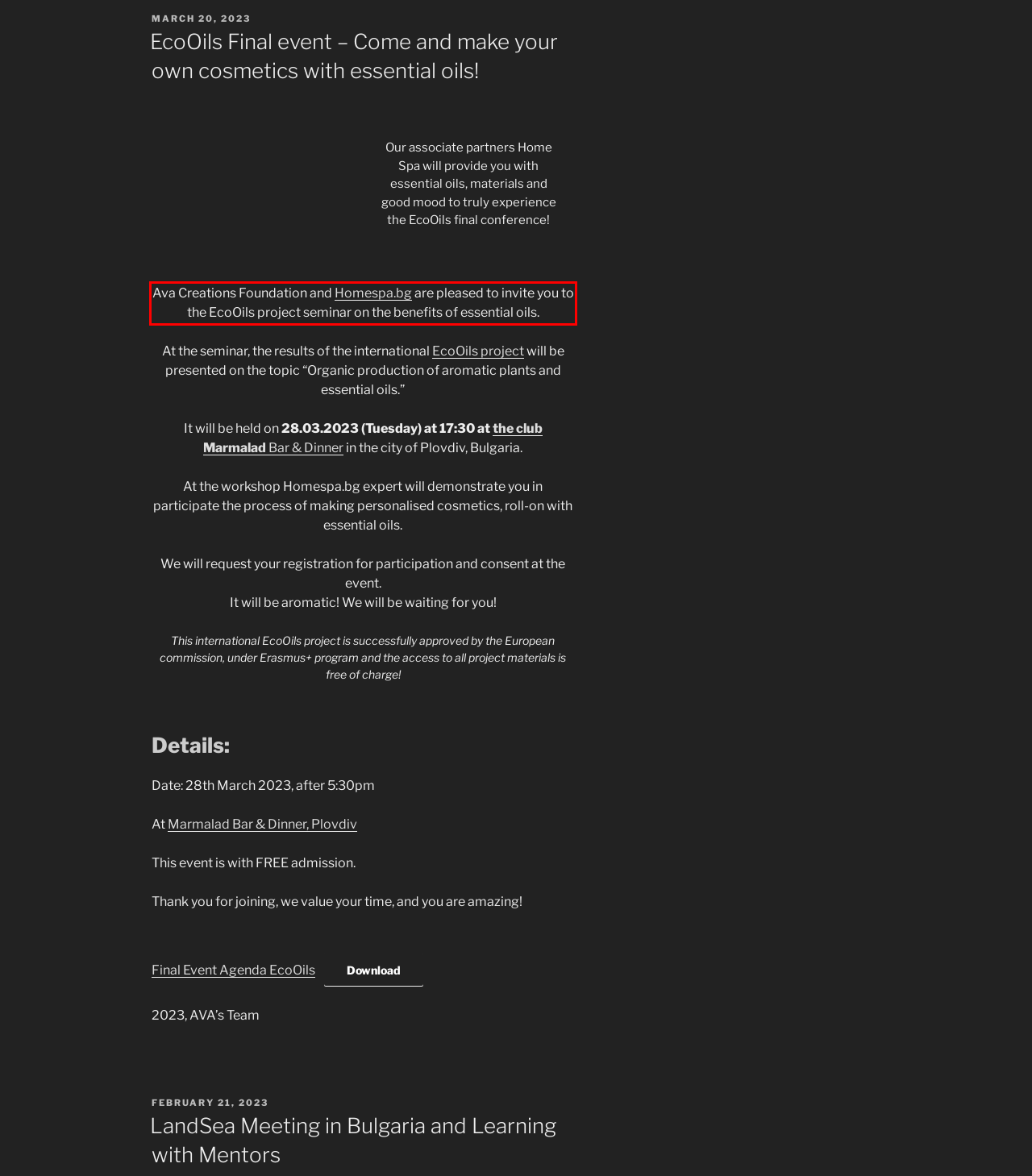Given a screenshot of a webpage with a red bounding box, please identify and retrieve the text inside the red rectangle.

Ava Creations Foundation and Homespa.bg are pleased to invite you to the EcoOils project seminar on the benefits of essential oils.